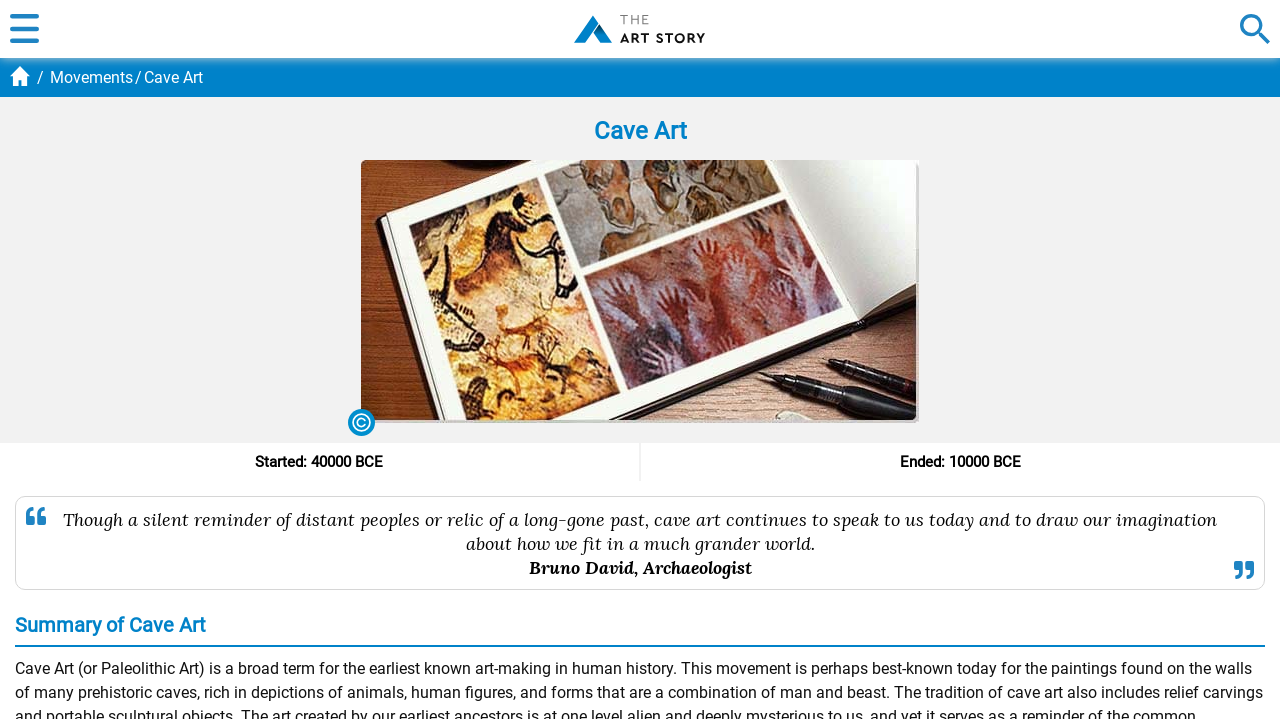Detail the various sections and features present on the webpage.

The webpage is about Cave Art, also known as Paleolithic Art, which is the earliest known art-making in human history. At the top left corner, there is a button. Next to it, on the top center, is a link to "The Art Story". On the top right corner, there is another link. Below these elements, there is a link to "Movements" on the left, and a static text "Cave Art" next to it. 

A heading with the title "Cave Art" spans the entire width of the page, followed by a large image of a "Cave Art Collage" that takes up most of the page's width. Below the image, there are two static texts, one on the left showing "Started: 40000 BCE" and another on the right showing "Ended: 10000 BCE". 

Further down, there is a paragraph of text that discusses how cave art continues to speak to us today and sparks our imagination about our place in the world. Below this text, there is a quote attributed to Bruno David, an archaeologist. Finally, at the bottom of the page, there is a heading that reads "Summary of Cave Art".